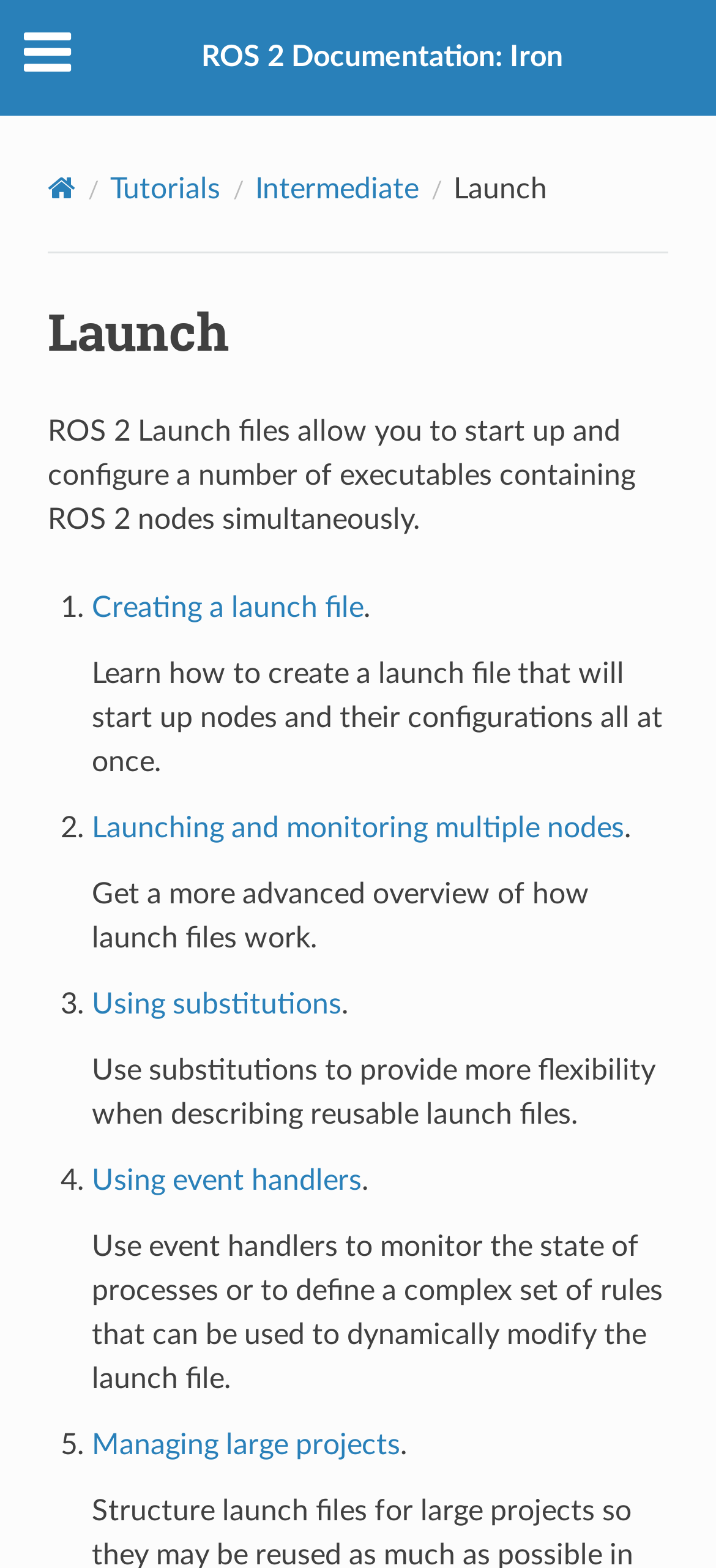Please locate the UI element described by "Using event handlers" and provide its bounding box coordinates.

[0.128, 0.743, 0.505, 0.762]